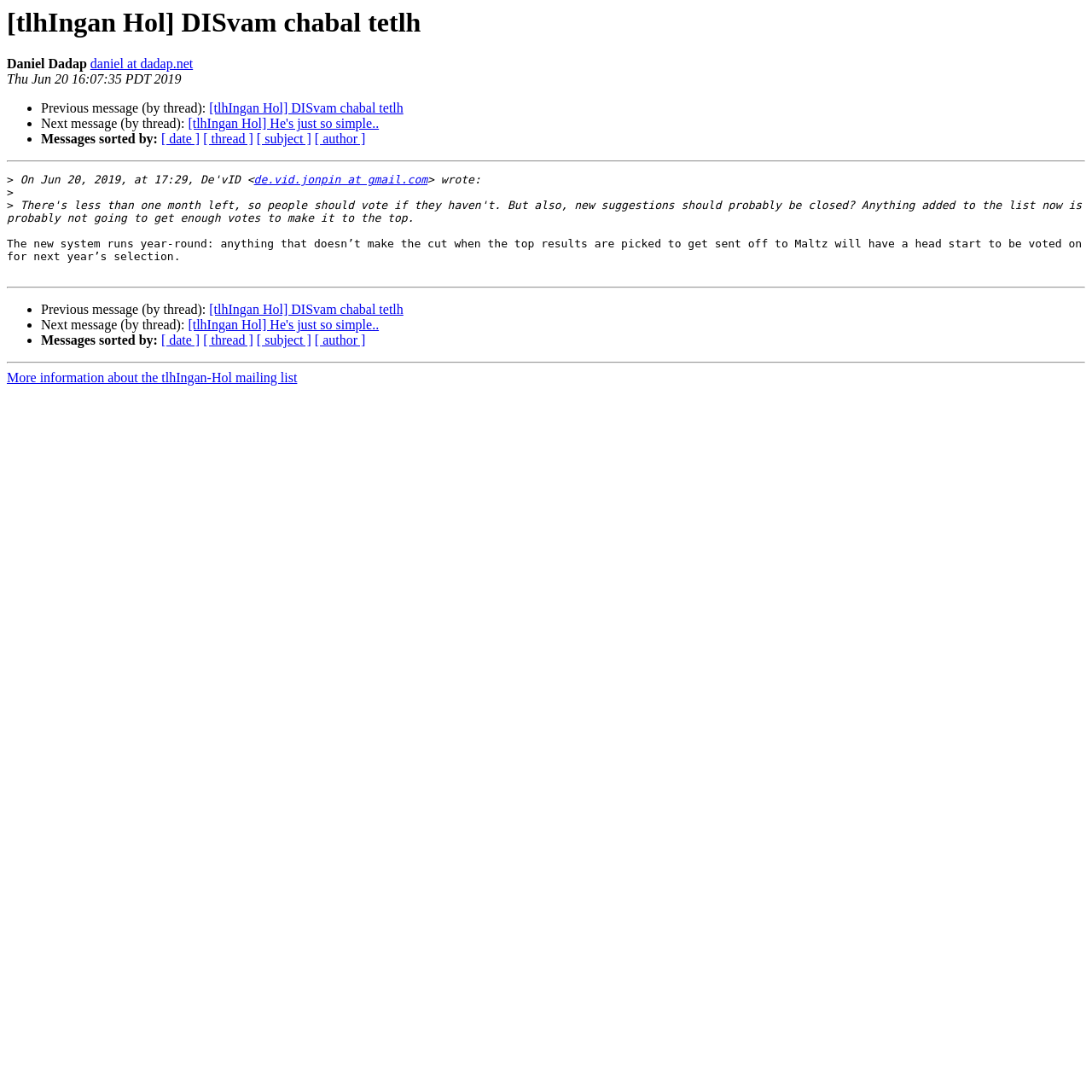Identify the webpage's primary heading and generate its text.

[tlhIngan Hol] DISvam chabal tetlh